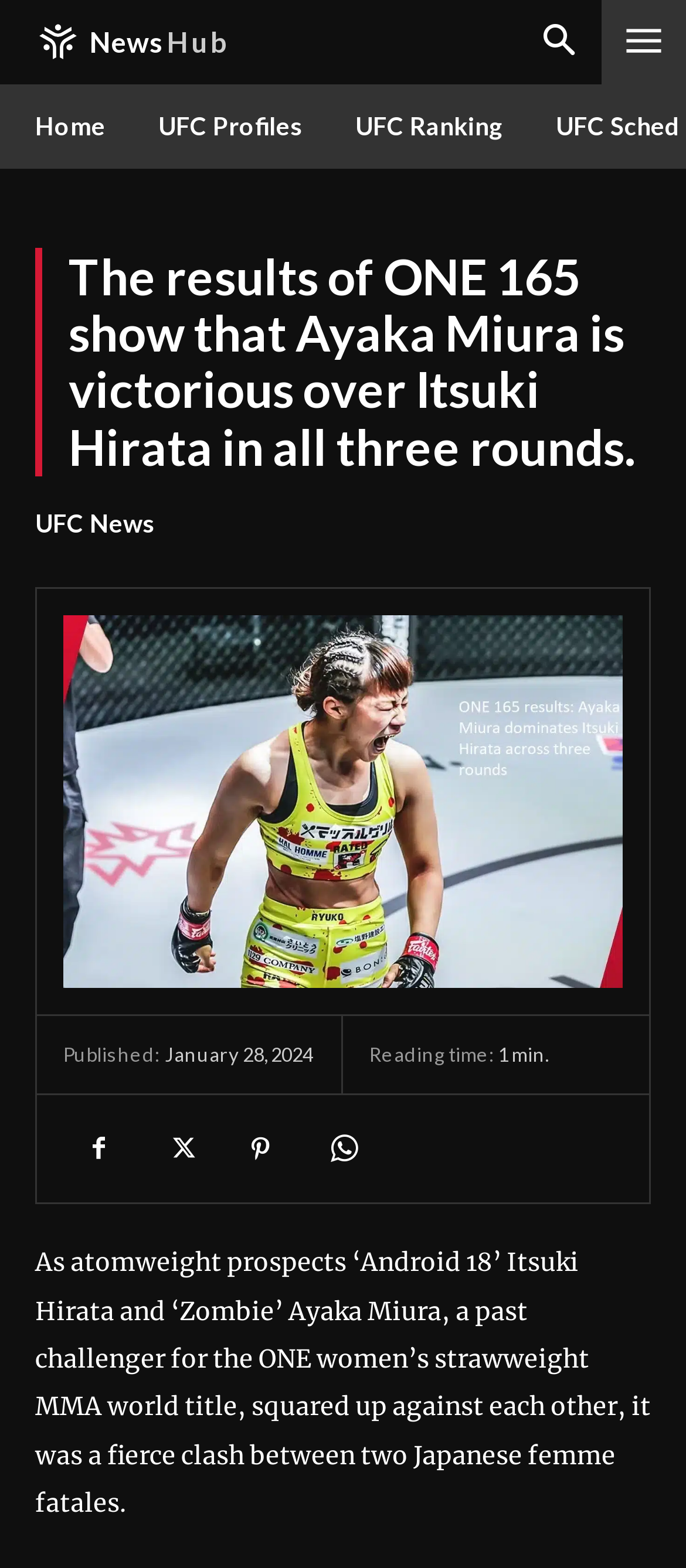What is the date of publication of the article?
Please give a detailed and elaborate answer to the question based on the image.

The date of publication can be found in the section below the image, where it says 'Published:' followed by the date 'January 28, 2024'.